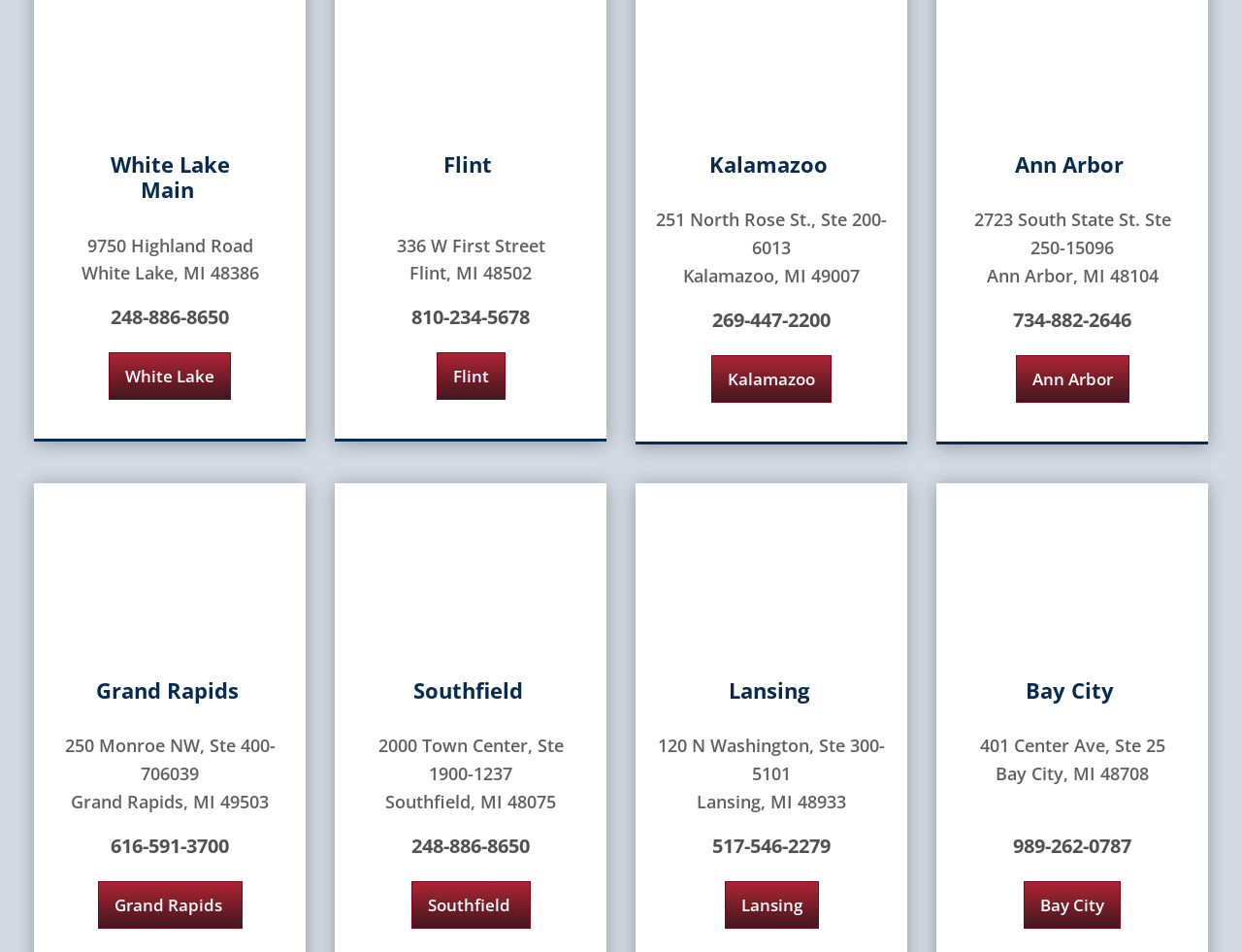Determine the bounding box coordinates of the UI element described by: "248-886-8650".

[0.331, 0.872, 0.427, 0.905]